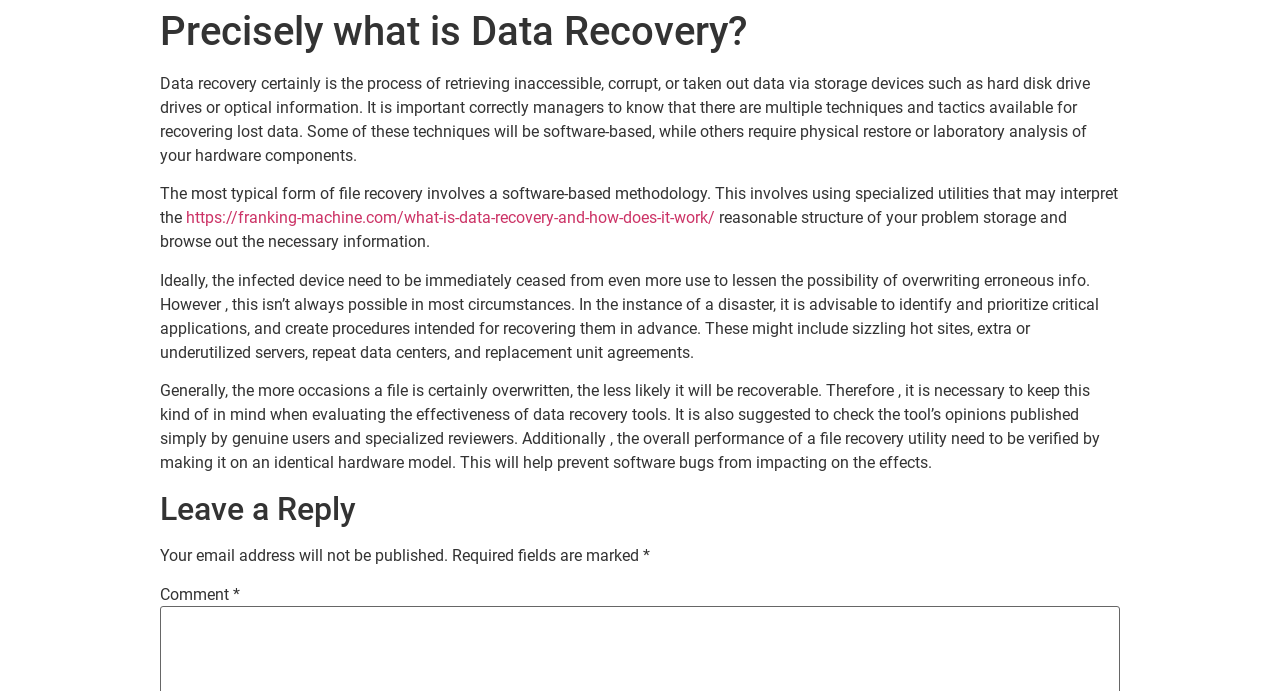What affects the effectiveness of data recovery tools?
Can you give a detailed and elaborate answer to the question?

According to the webpage, the more times a file is overwritten, the less likely it is to be recoverable. This is an important factor to consider when evaluating the effectiveness of data recovery tools.